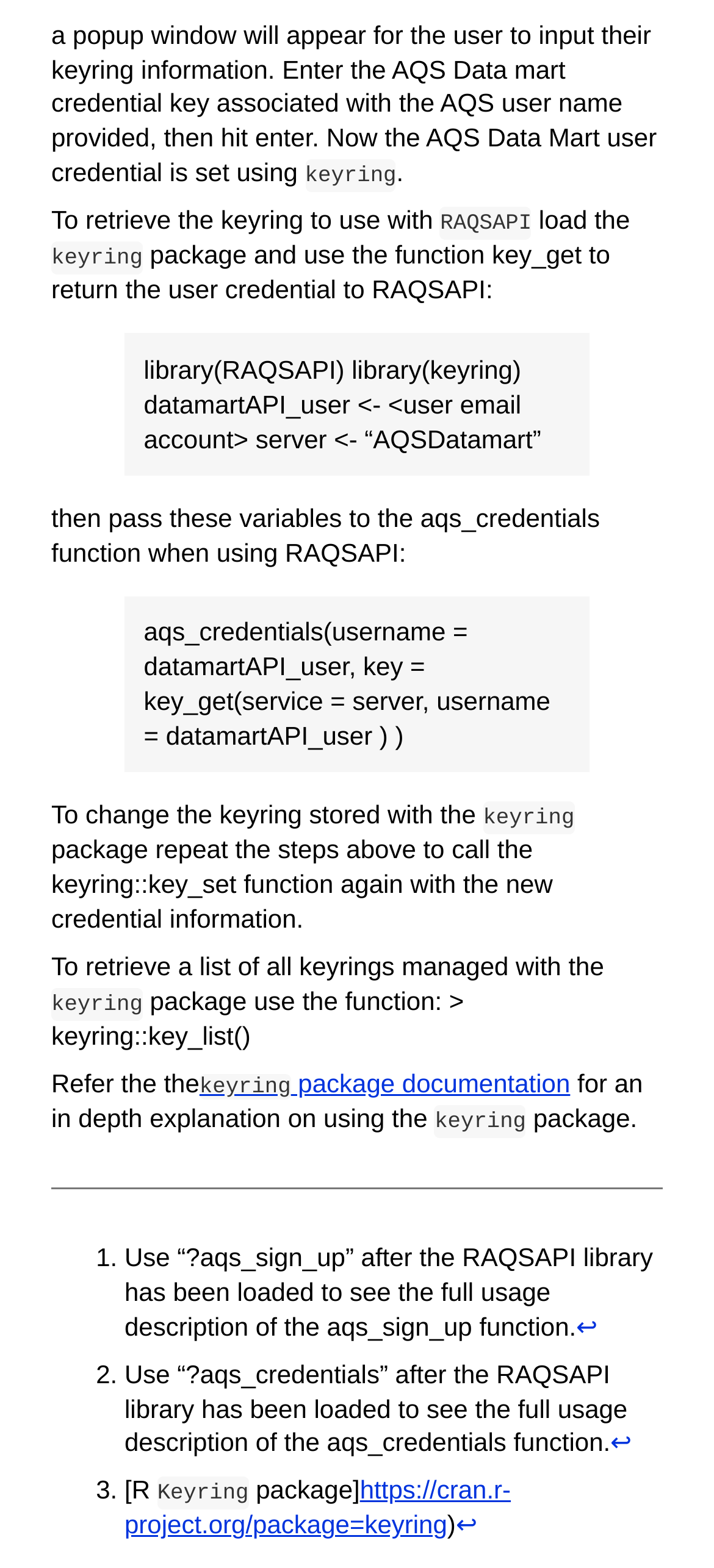How do you change the keyring stored with the package?
Please look at the screenshot and answer using one word or phrase.

Repeat steps to call keyring::key_set function